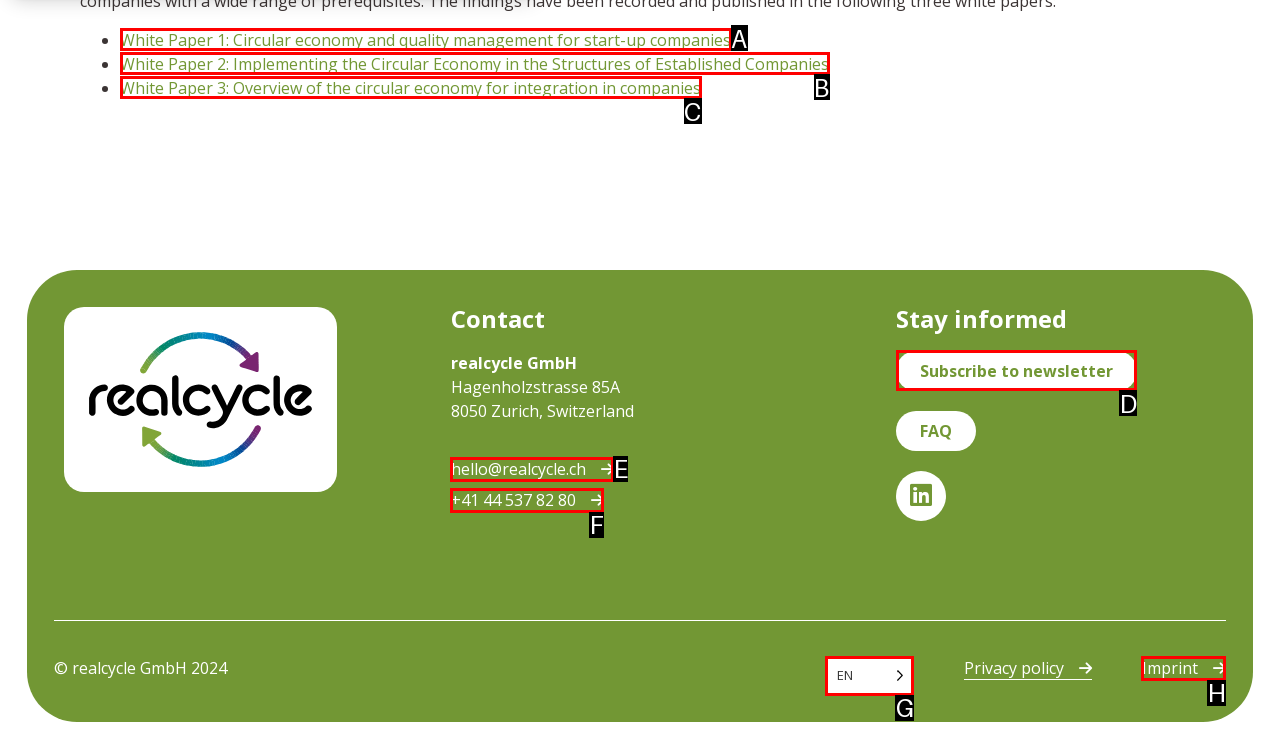Select the appropriate HTML element that needs to be clicked to execute the following task: Subscribe to newsletter. Respond with the letter of the option.

D